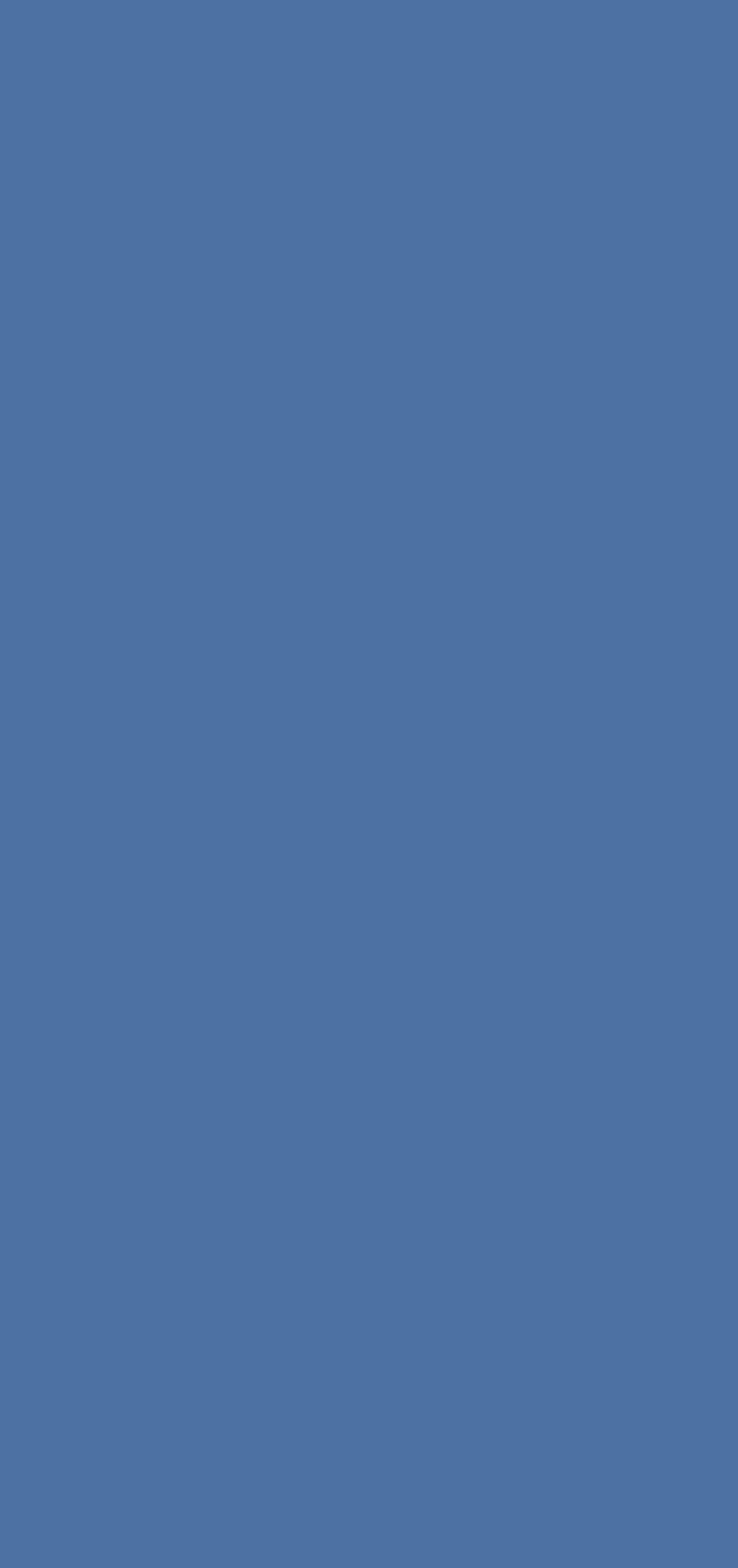Highlight the bounding box coordinates of the element that should be clicked to carry out the following instruction: "View ALL DISTRICT POLICY". The coordinates must be given as four float numbers ranging from 0 to 1, i.e., [left, top, right, bottom].

[0.324, 0.747, 0.676, 0.765]